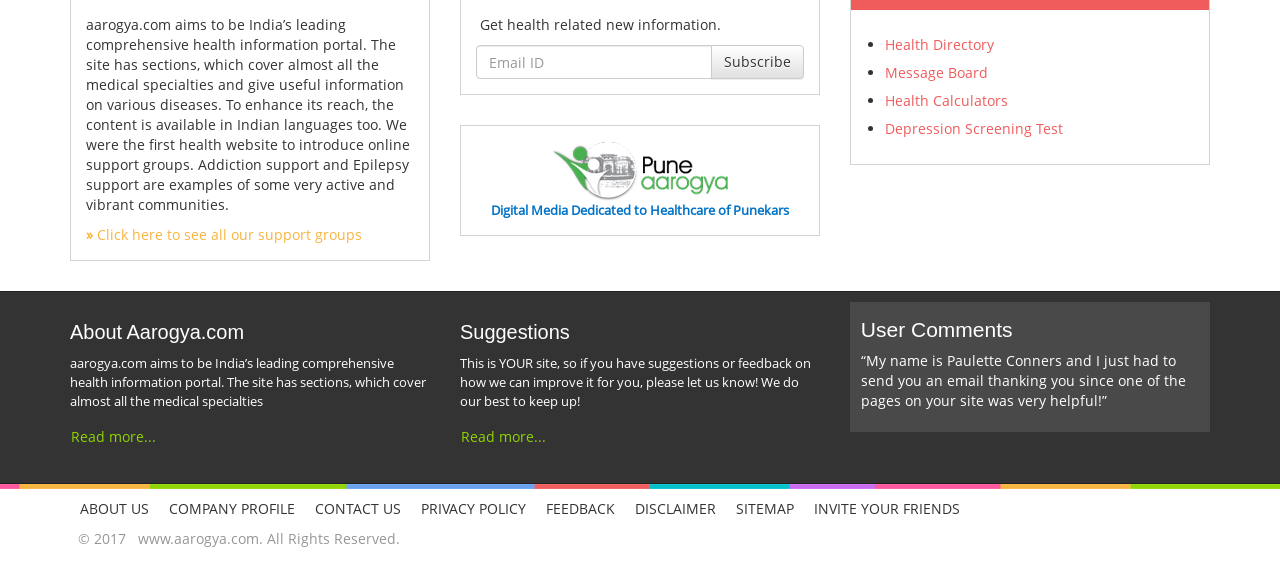Answer the question with a brief word or phrase:
What is Pune Aarogya?

Digital Media for Healthcare